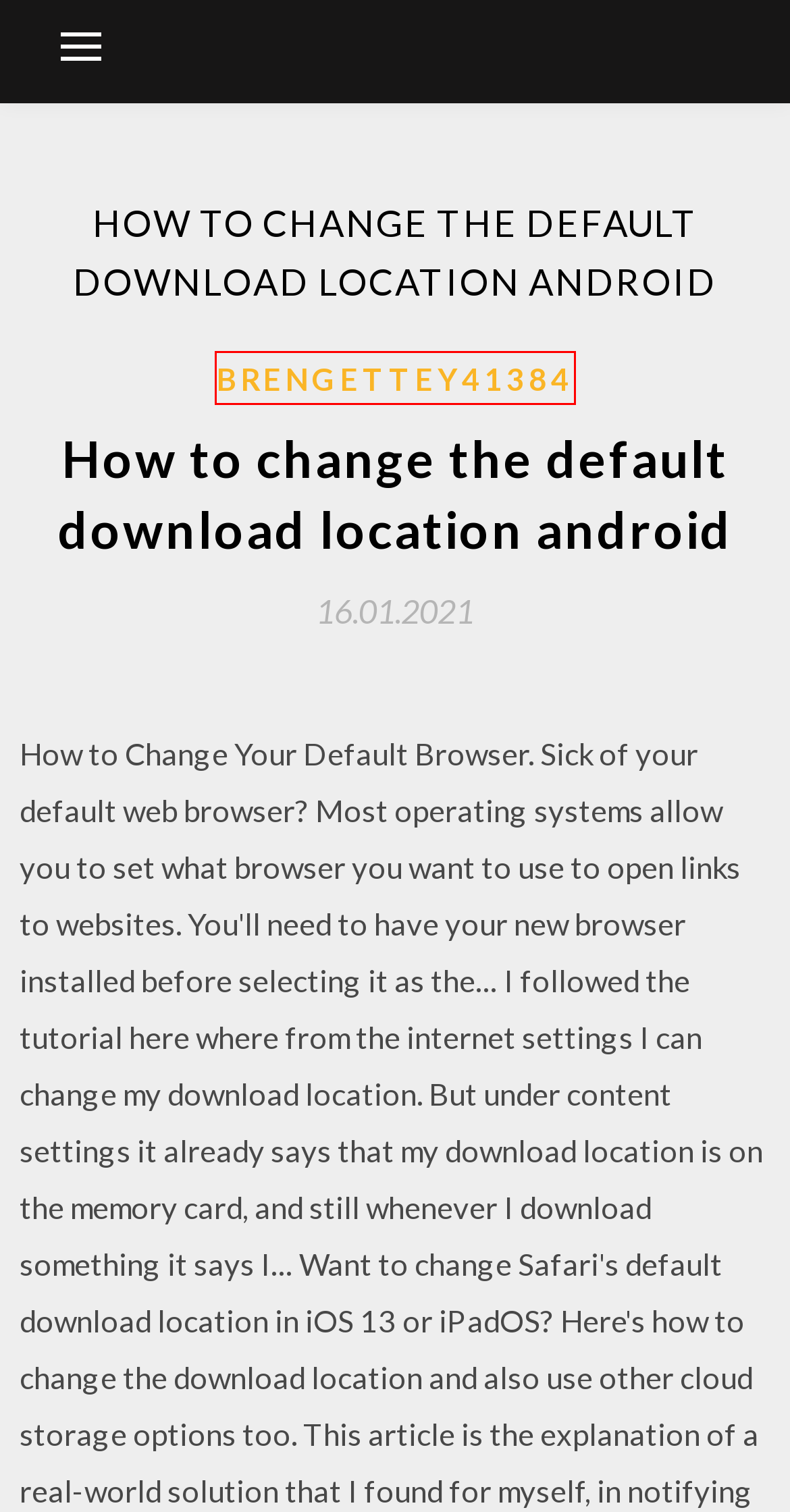Given a screenshot of a webpage with a red bounding box, please pick the webpage description that best fits the new webpage after clicking the element inside the bounding box. Here are the candidates:
A. Creat shortcuts when downloading browser [2020]
B. 3d printed ghost gun file download [2020]
C. Uworld step 1 pdf free download (2020)
D. How to download cracked apps android [2020]
E. ドライバーエイサー熱望4349をダウンロード [2020]
F. Is downloading apk piracy (2020)
G. Brengettey41384
H. Fifa 18 for pc free download [2020]

G